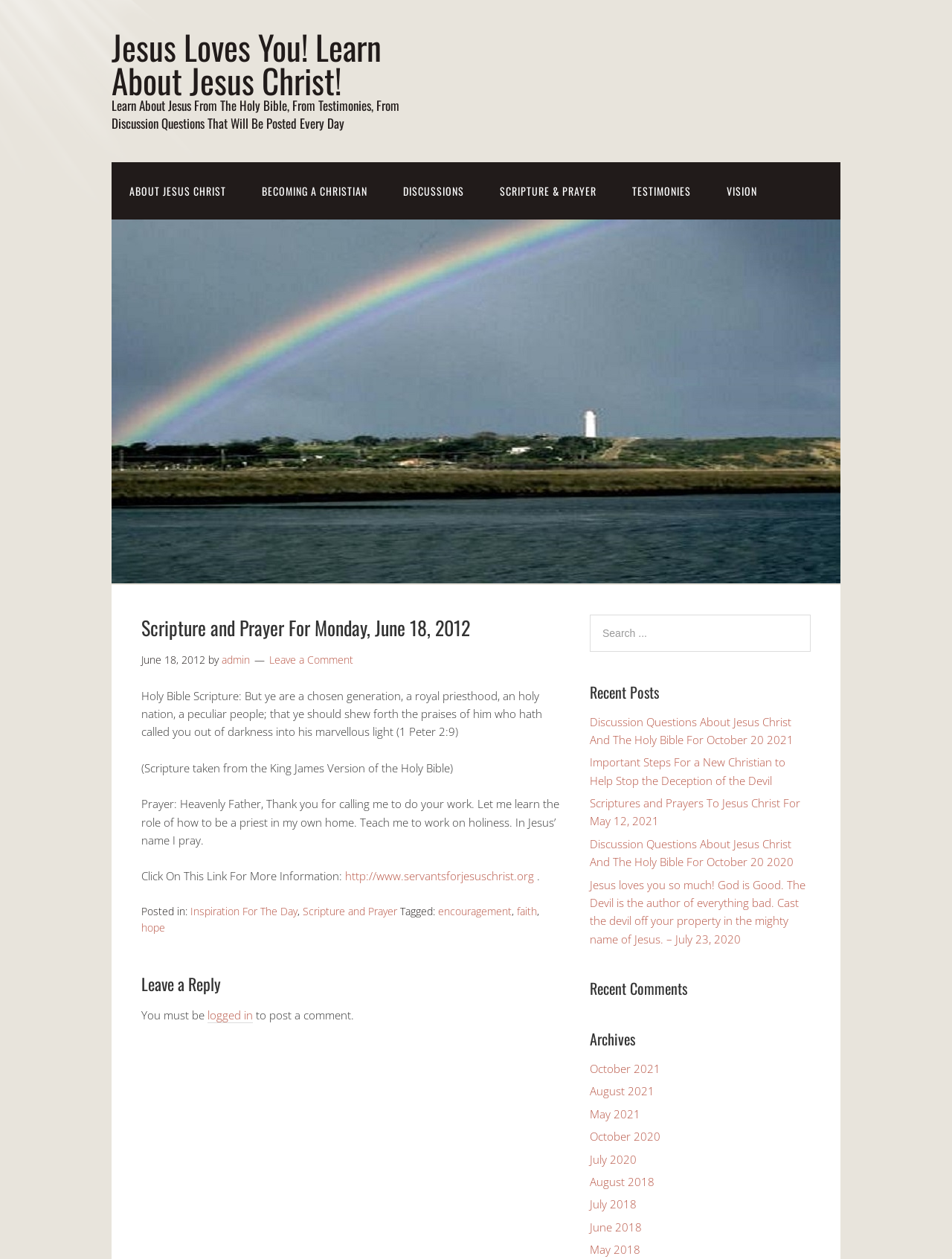Please identify the bounding box coordinates of the region to click in order to complete the task: "Leave a comment". The coordinates must be four float numbers between 0 and 1, specified as [left, top, right, bottom].

[0.283, 0.518, 0.371, 0.53]